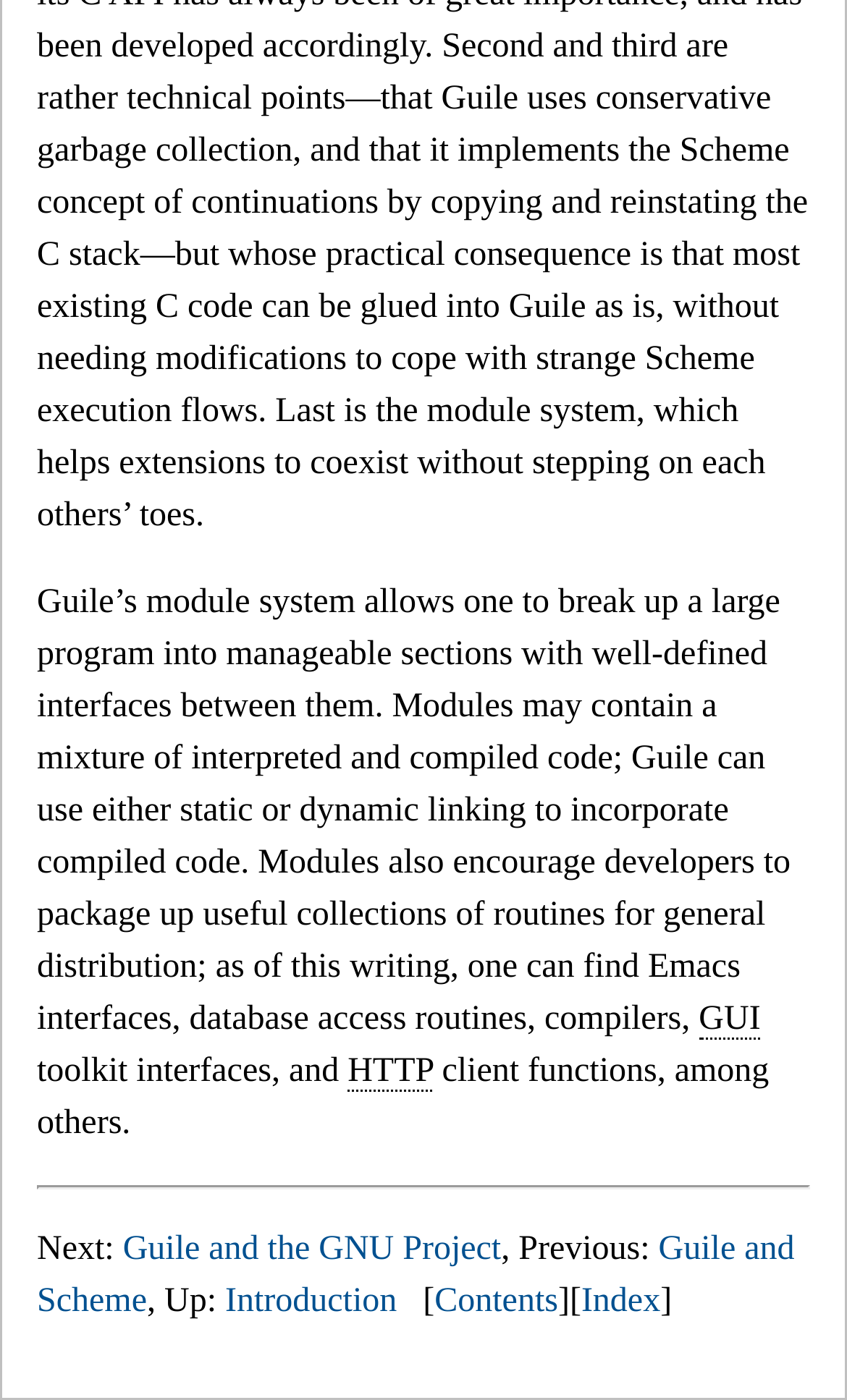What is the next topic discussed after Guile's module system?
Examine the image closely and answer the question with as much detail as possible.

The next topic discussed after Guile's module system is 'Guile and the GNU Project', which is evident from the link 'Next: Guile and the GNU Project' at the bottom of the webpage.